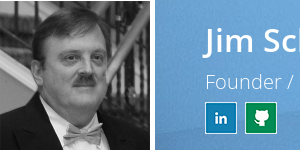What are the links next to Jim Schwanda's image?
Please answer the question with as much detail as possible using the screenshot.

Alongside Jim Schwanda's image, there are links to his professional online presence, including his LinkedIn and GitHub profiles, indicating his active involvement in the tech community and a commitment to networking and collaboration.